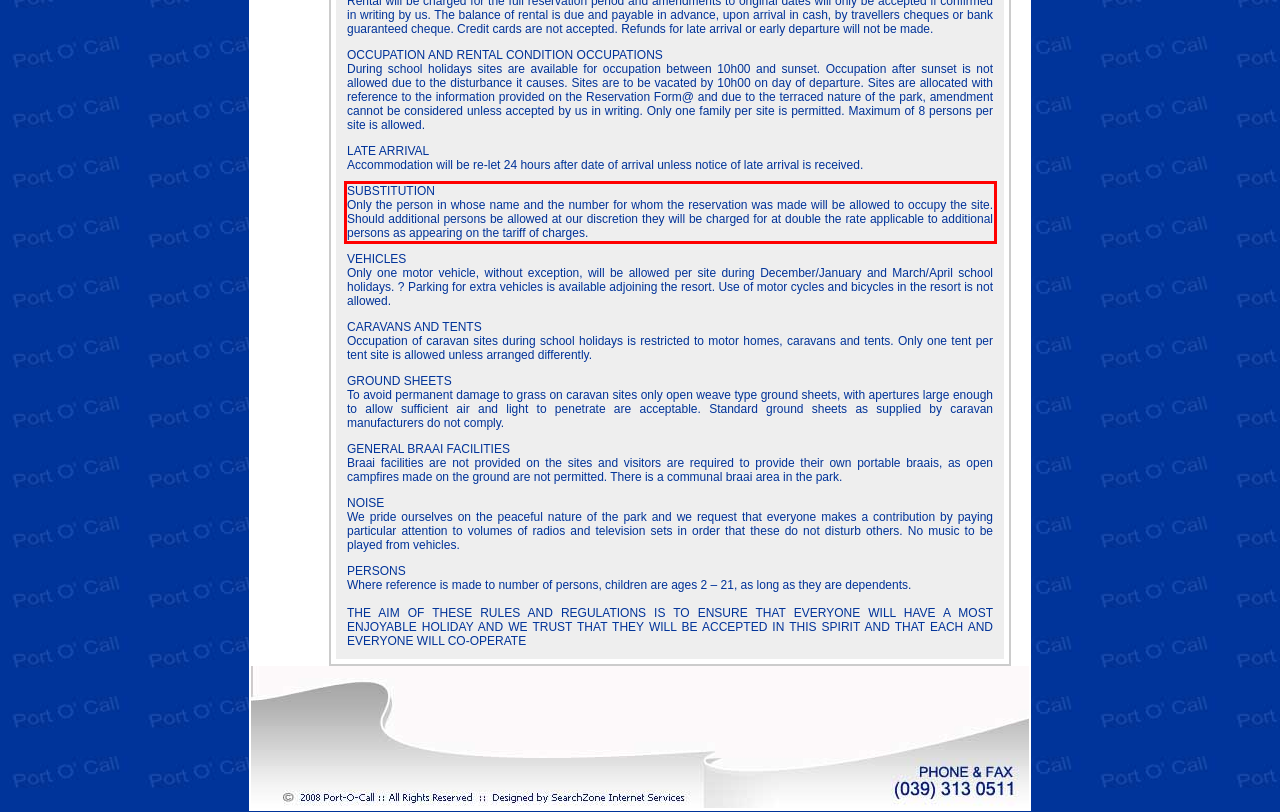Identify the red bounding box in the webpage screenshot and perform OCR to generate the text content enclosed.

SUBSTITUTION Only the person in whose name and the number for whom the reservation was made will be allowed to occupy the site. Should additional persons be allowed at our discretion they will be charged for at double the rate applicable to additional persons as appearing on the tariff of charges.